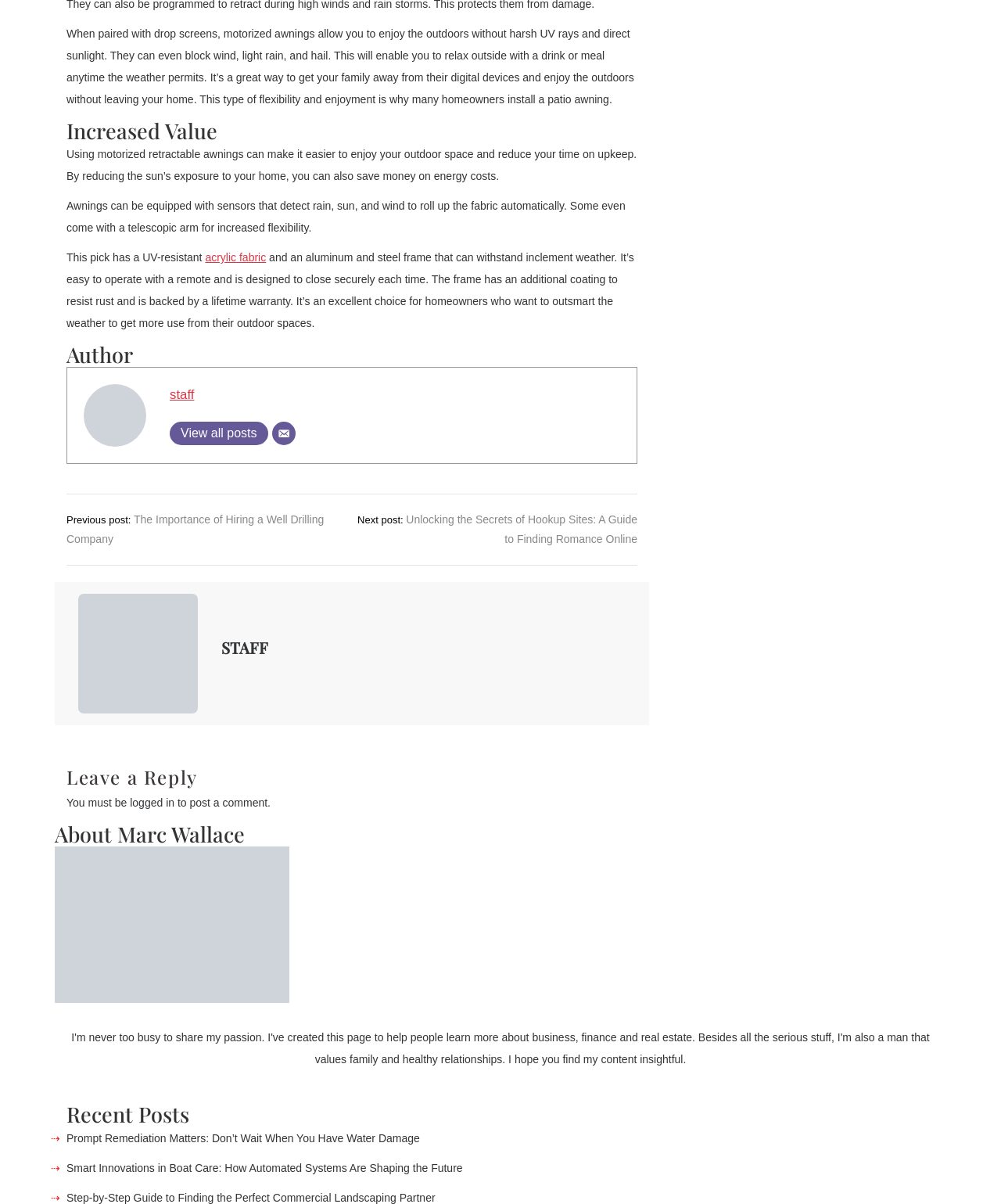Find the bounding box coordinates for the HTML element described in this sentence: "logged in". Provide the coordinates as four float numbers between 0 and 1, in the format [left, top, right, bottom].

[0.13, 0.661, 0.174, 0.672]